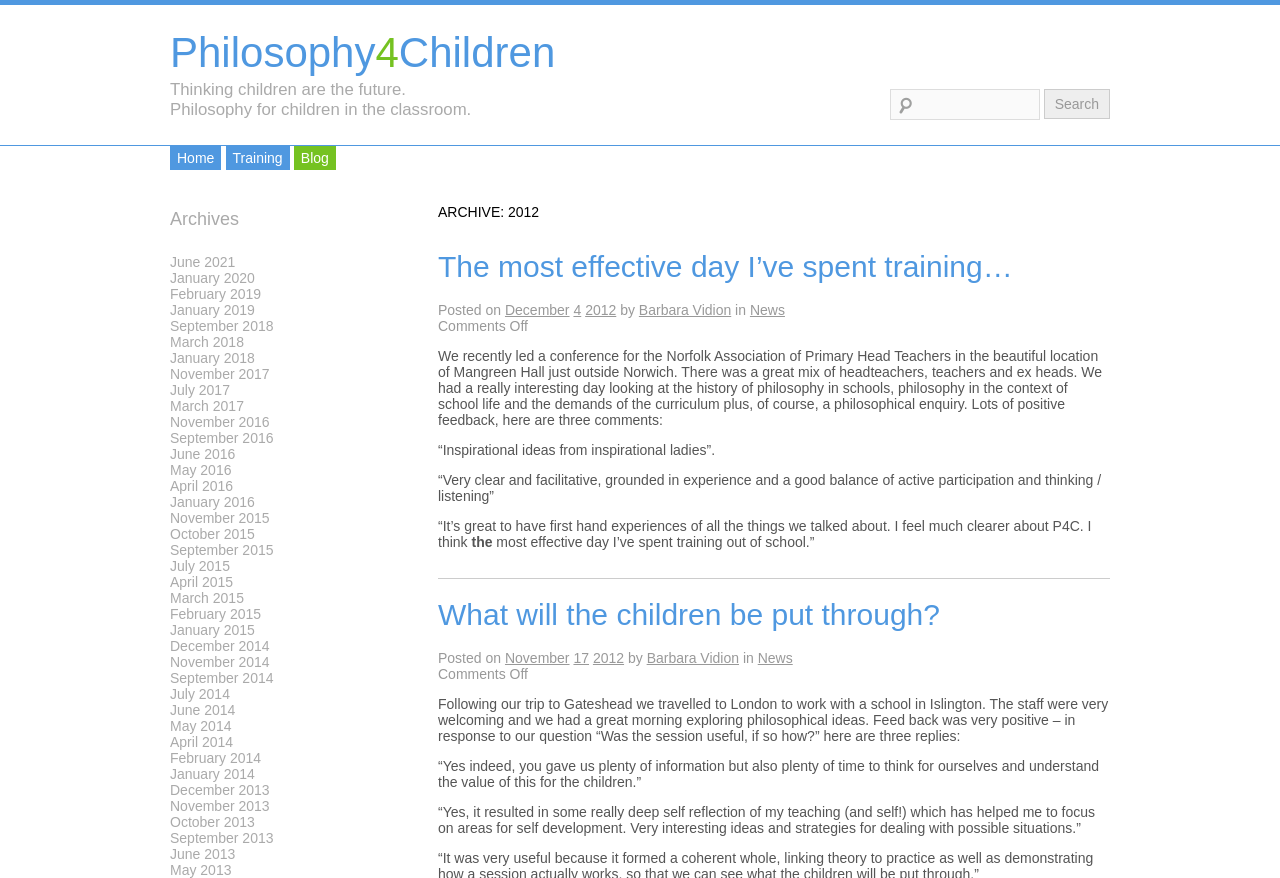What is the title of the first article?
Offer a detailed and full explanation in response to the question.

The first article on the webpage has a heading that says 'The most effective day I’ve spent training…', which is a link to the full article.